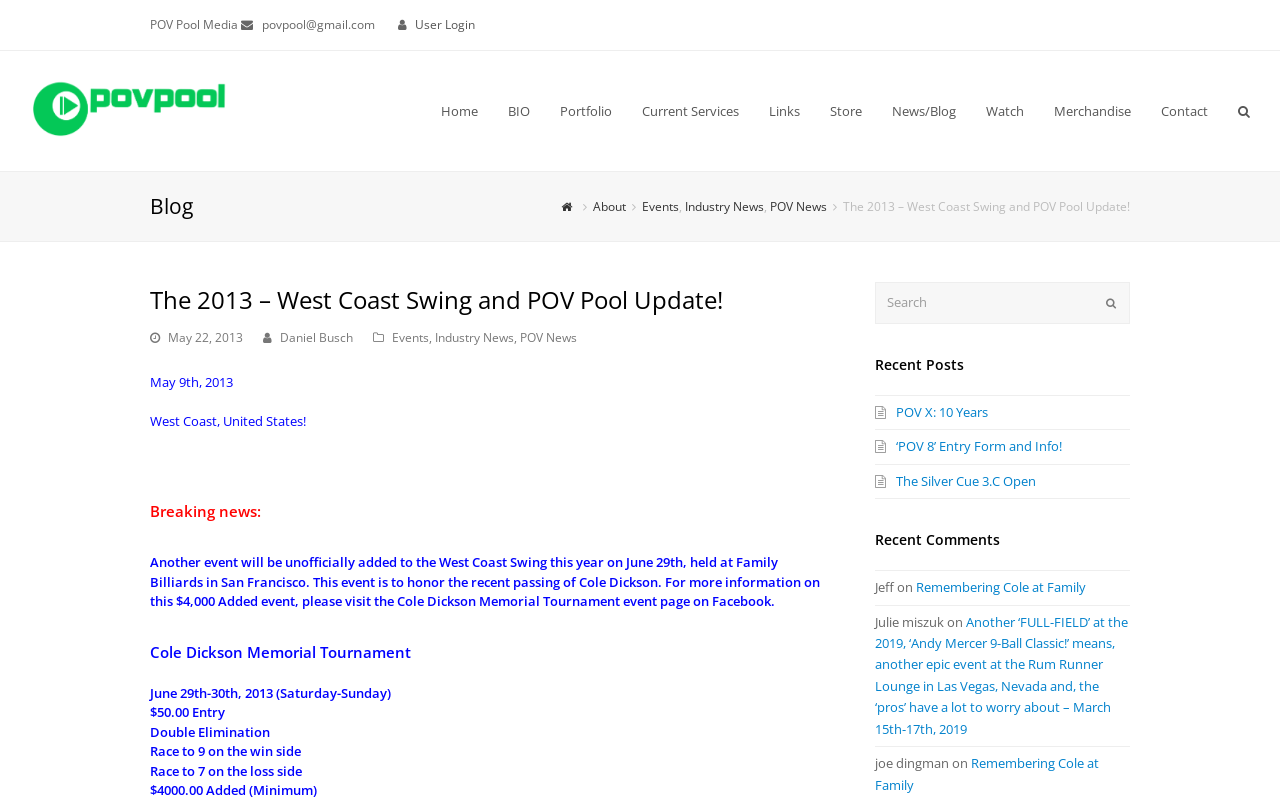Please identify the bounding box coordinates of the clickable element to fulfill the following instruction: "Visit the 'Home' page". The coordinates should be four float numbers between 0 and 1, i.e., [left, top, right, bottom].

[0.333, 0.107, 0.385, 0.17]